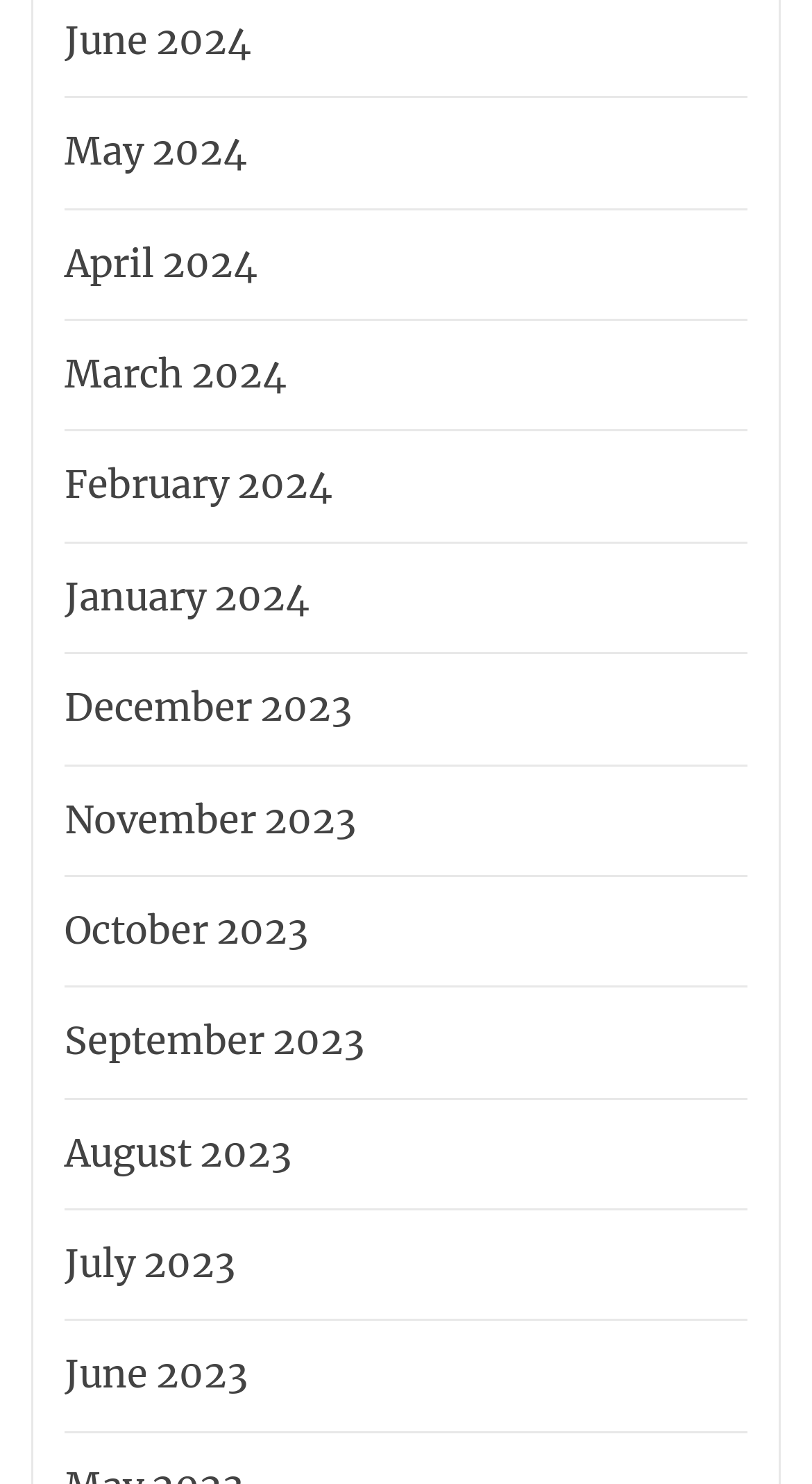Determine the coordinates of the bounding box for the clickable area needed to execute this instruction: "go to May 2024".

[0.067, 0.08, 0.305, 0.126]